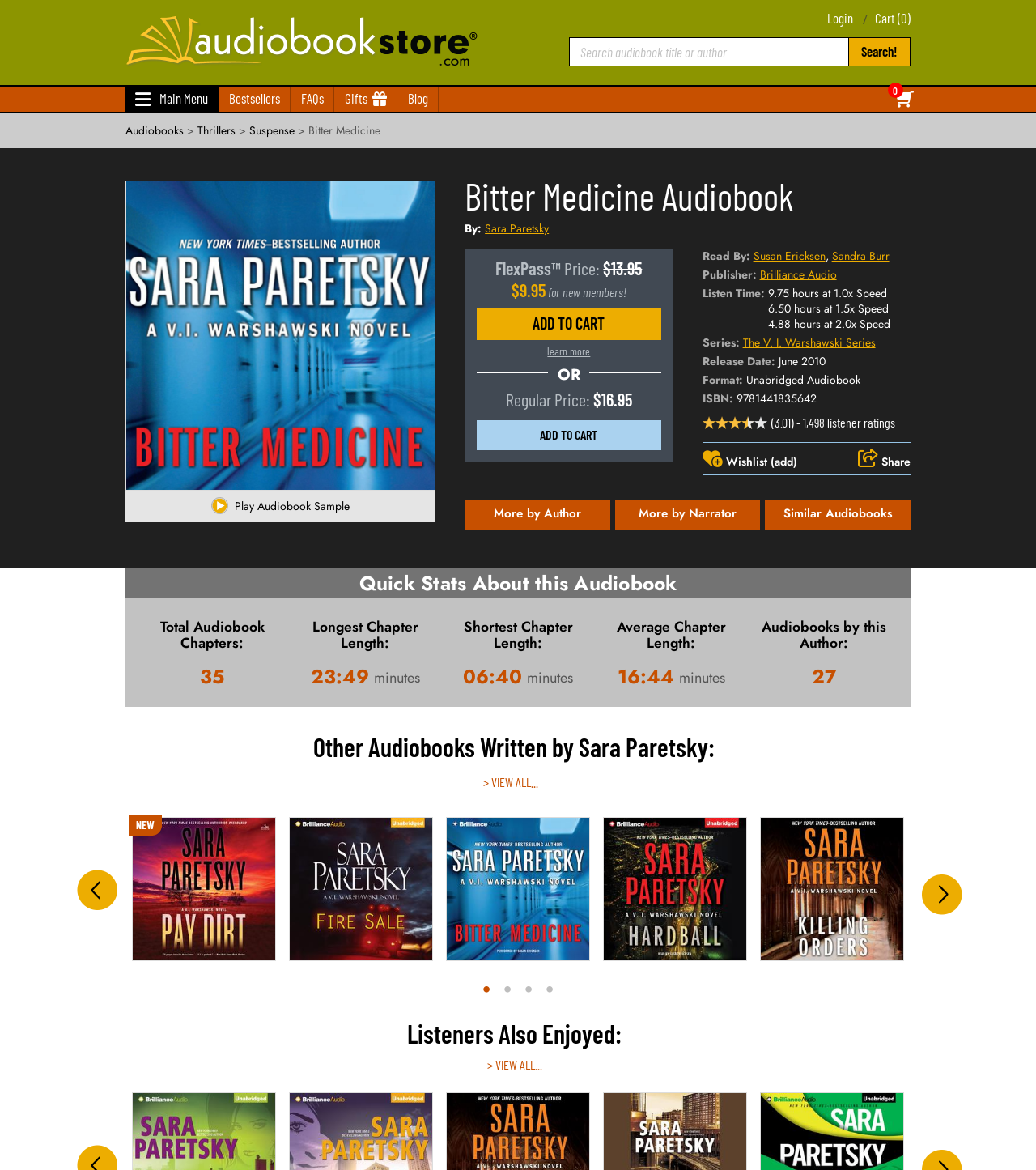Please examine the image and provide a detailed answer to the question: What is the average chapter length of the audiobook?

I found the average chapter length by looking at the heading element with the text 'Average Chapter Length:' and the static text element with the text '16:44'.